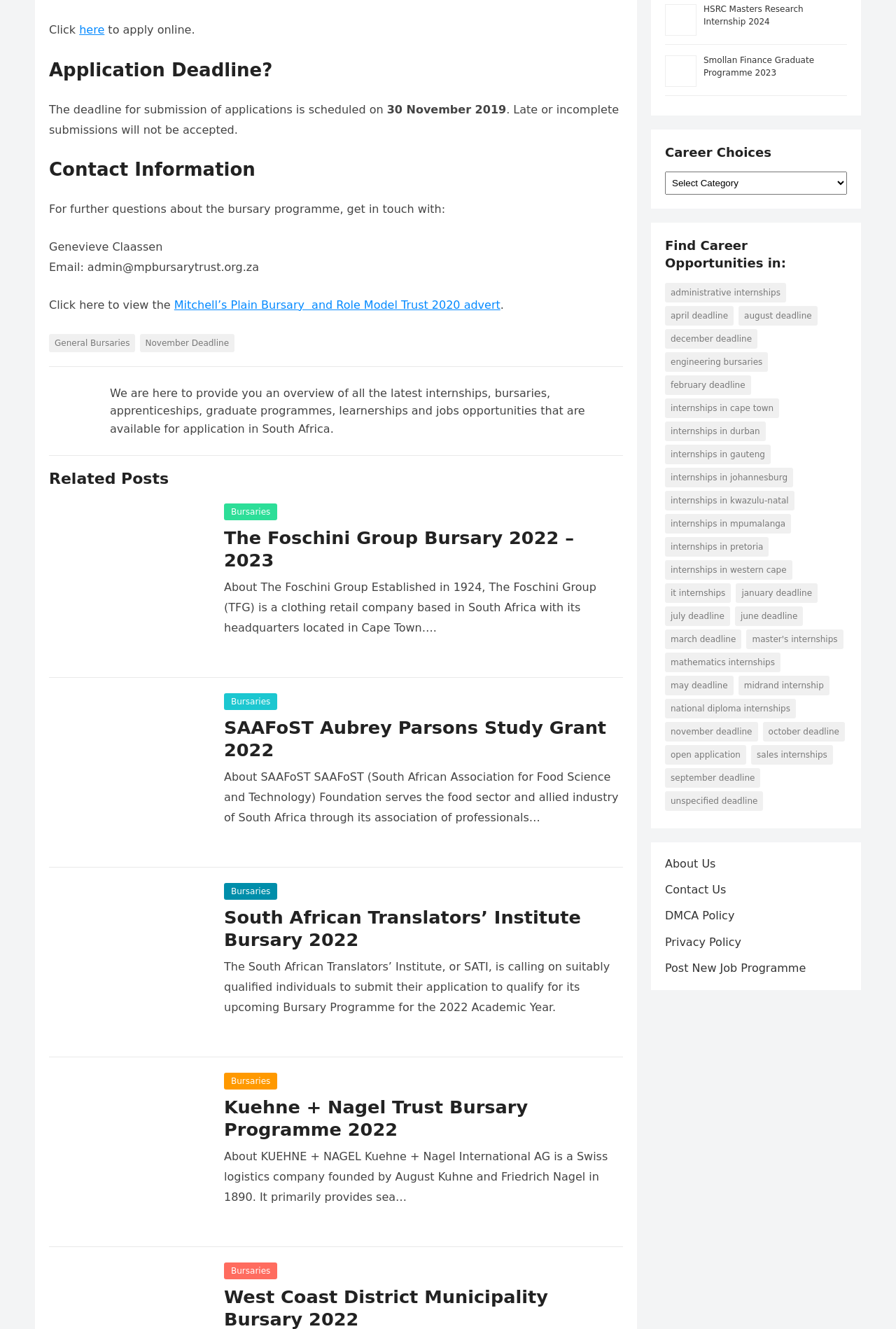What is the deadline for submission of applications?
Please answer the question with as much detail and depth as you can.

The deadline for submission of applications is mentioned in the text as 'The deadline for submission of applications is scheduled on 30 November 2019'.